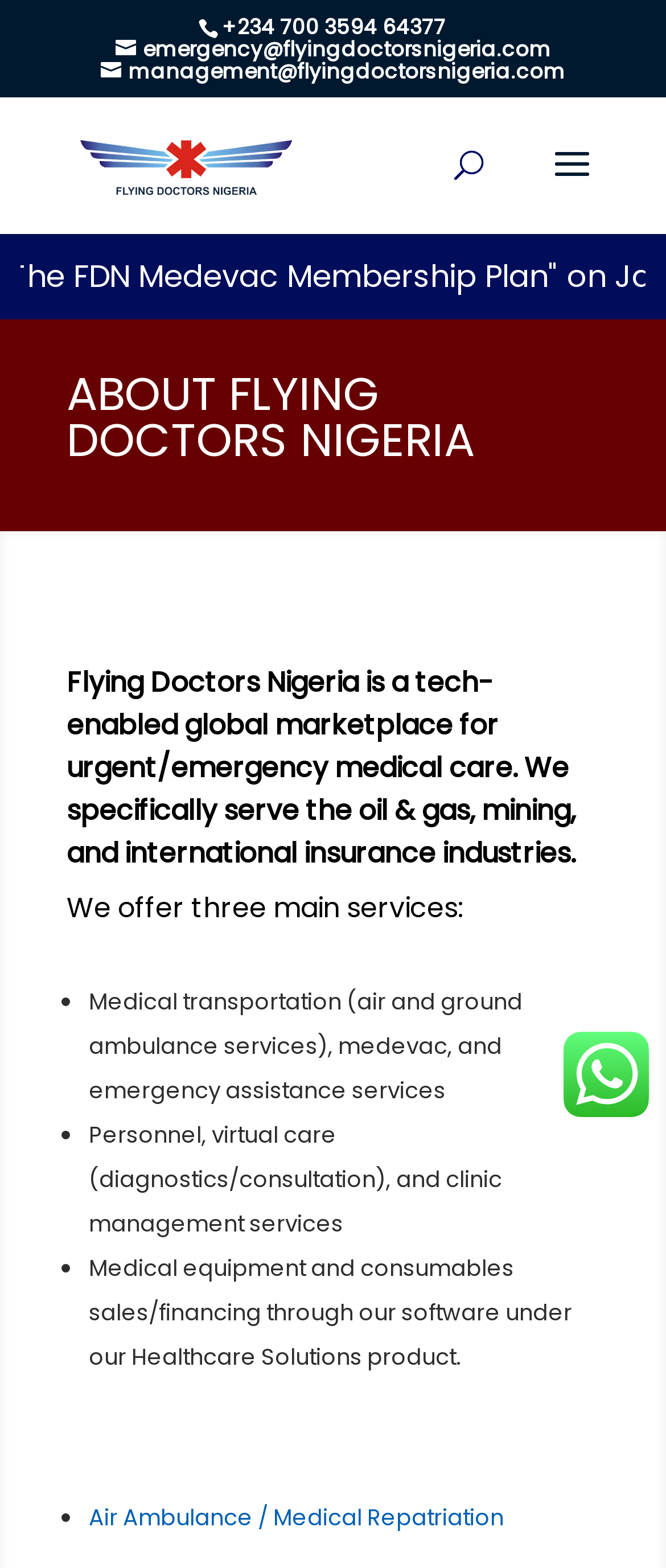Based on the element description, predict the bounding box coordinates (top-left x, top-left y, bottom-right x, bottom-right y) for the UI element in the screenshot: alt="Flying Doctors Nigeria"

[0.108, 0.094, 0.451, 0.115]